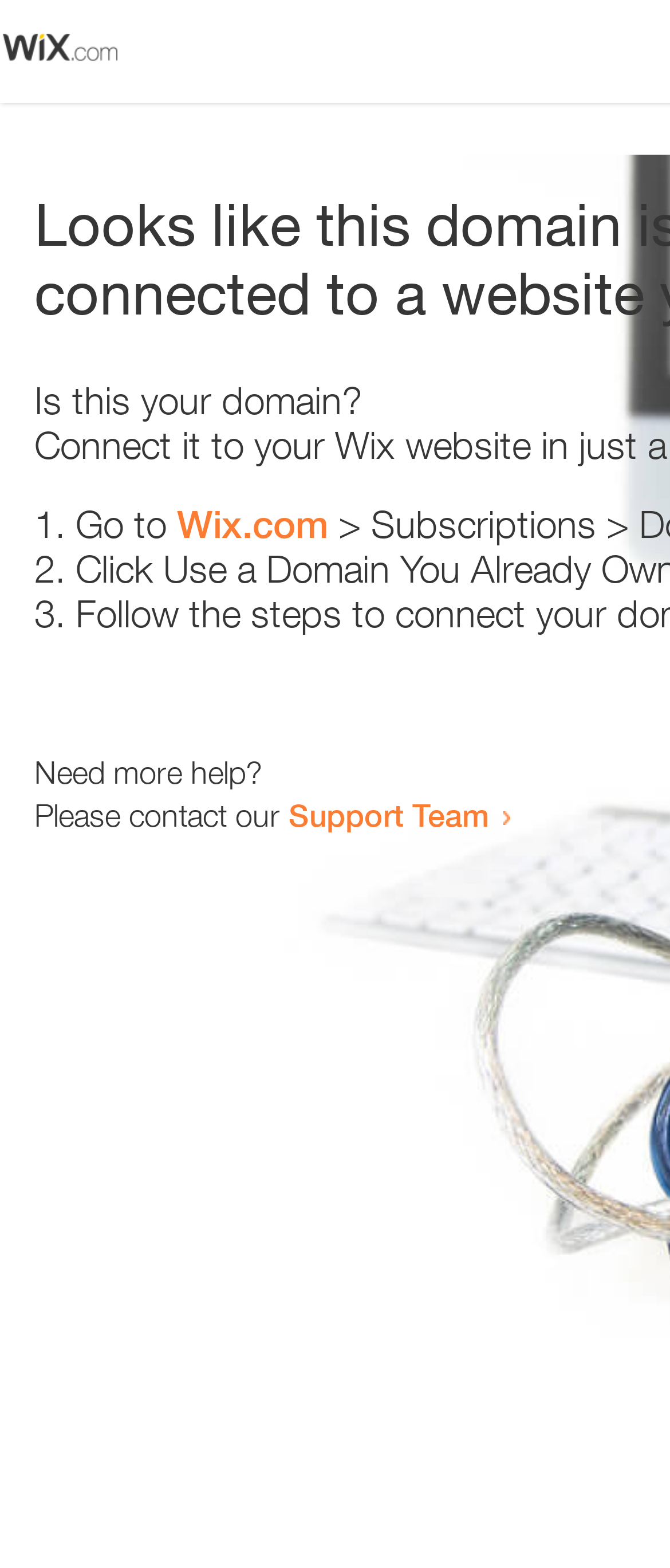From the image, can you give a detailed response to the question below:
How many steps are suggested to resolve the issue?

The webpage lists three steps, marked with numbers 1, 2, and 3, to help the user resolve the issue with their domain.